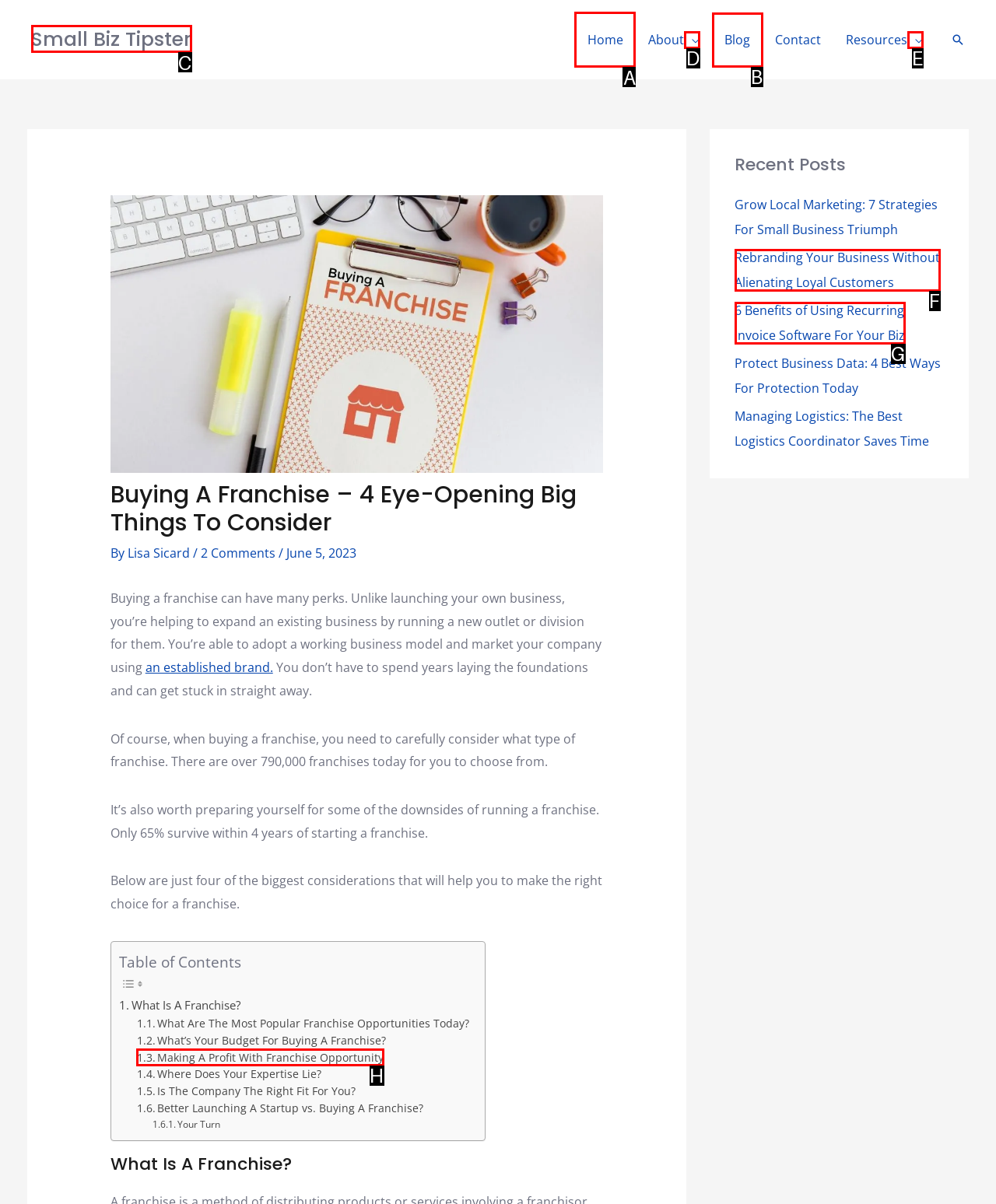Choose the UI element you need to click to carry out the task: Click on the 'Home' link.
Respond with the corresponding option's letter.

A